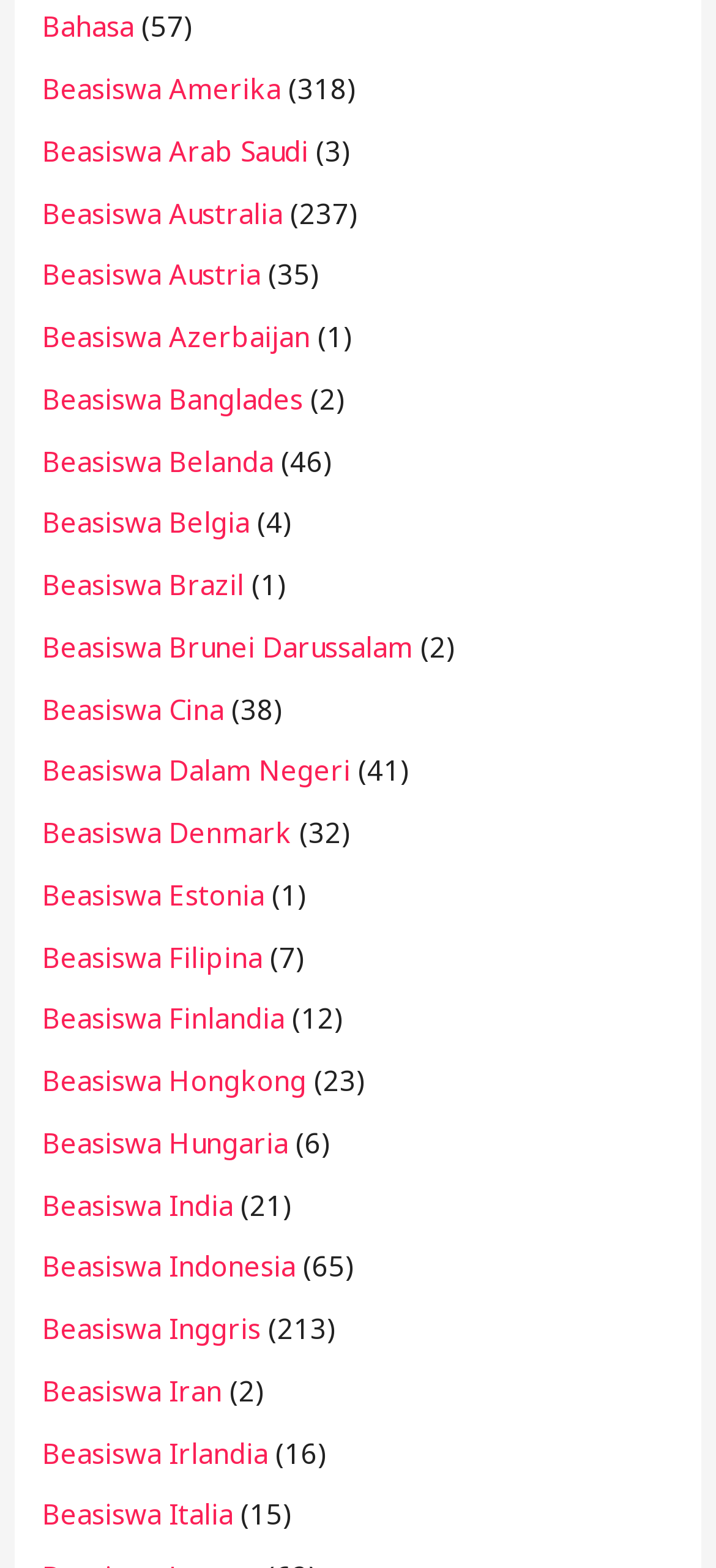Use one word or a short phrase to answer the question provided: 
What is the country with the most scholarships?

Indonesia